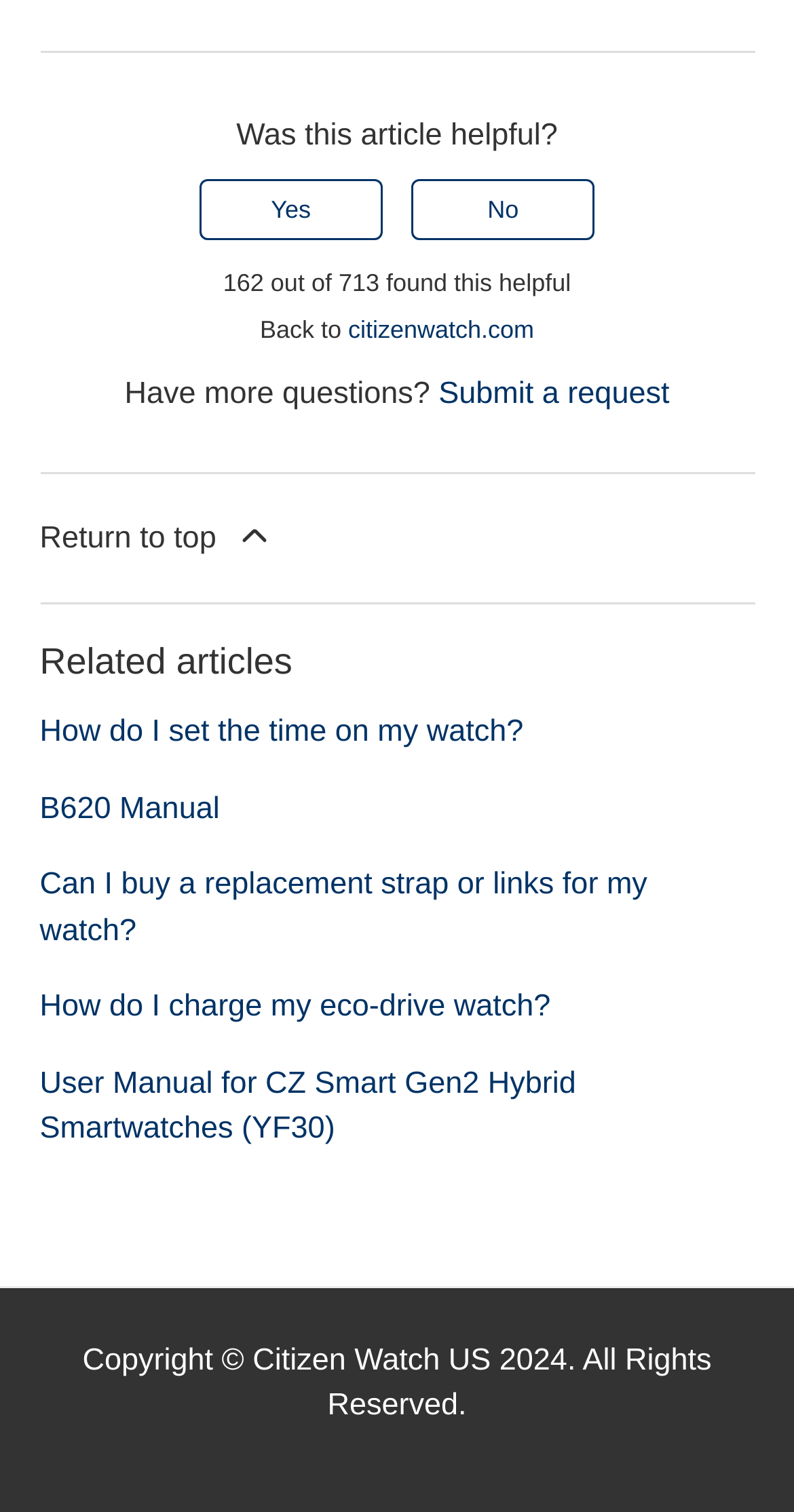Determine the bounding box coordinates for the element that should be clicked to follow this instruction: "Click 'This article was helpful'". The coordinates should be given as four float numbers between 0 and 1, in the format [left, top, right, bottom].

[0.251, 0.118, 0.482, 0.159]